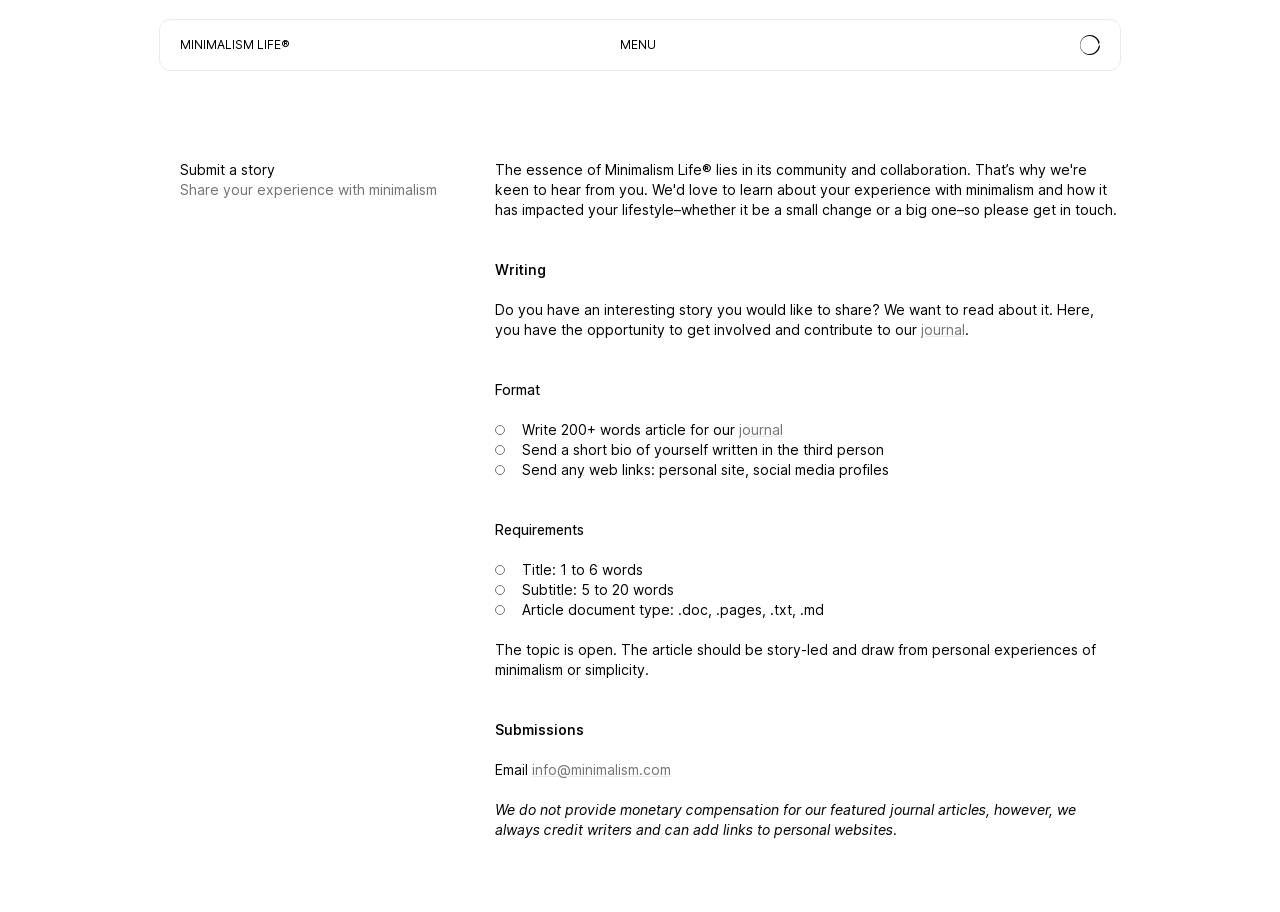What is the purpose of this webpage?
Using the image, provide a detailed and thorough answer to the question.

Based on the webpage content, it appears that the purpose of this webpage is to invite users to share their experiences with minimalism, providing guidelines and requirements for submitting a story.